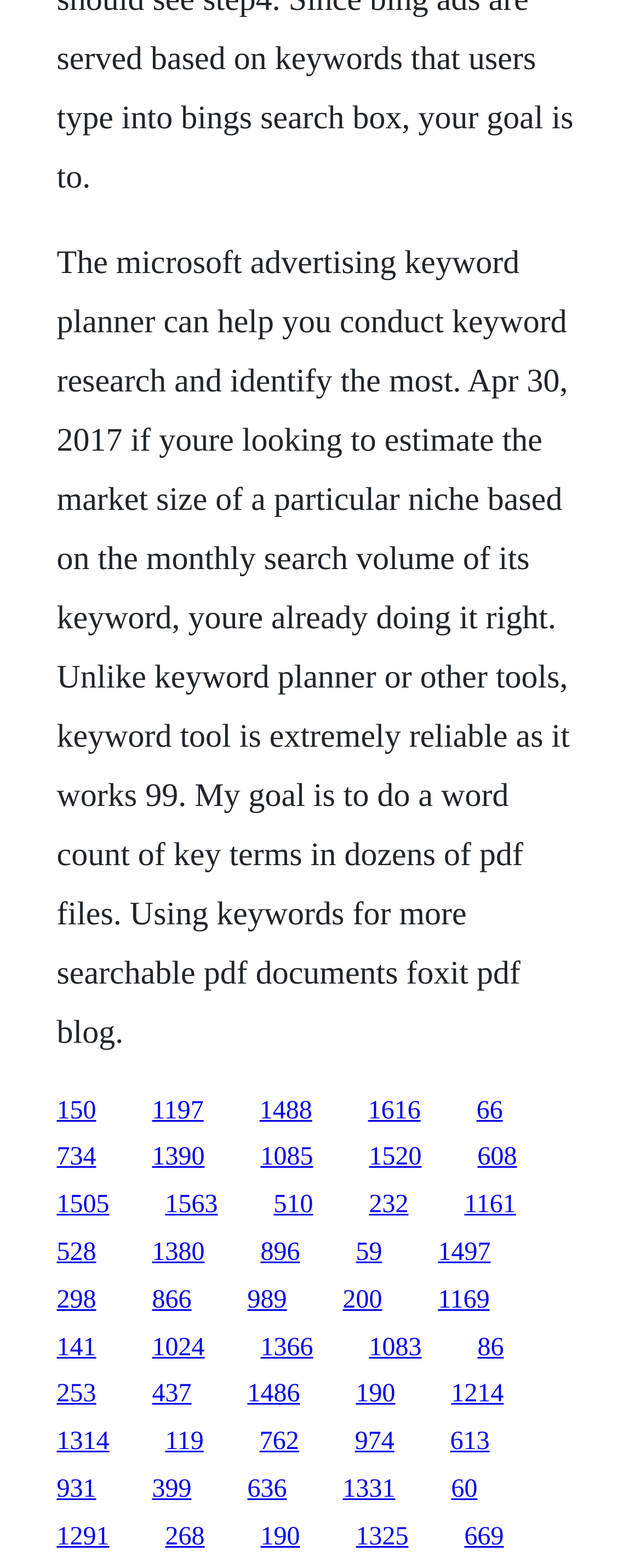Give a one-word or short-phrase answer to the following question: 
How many links are on the webpage?

39